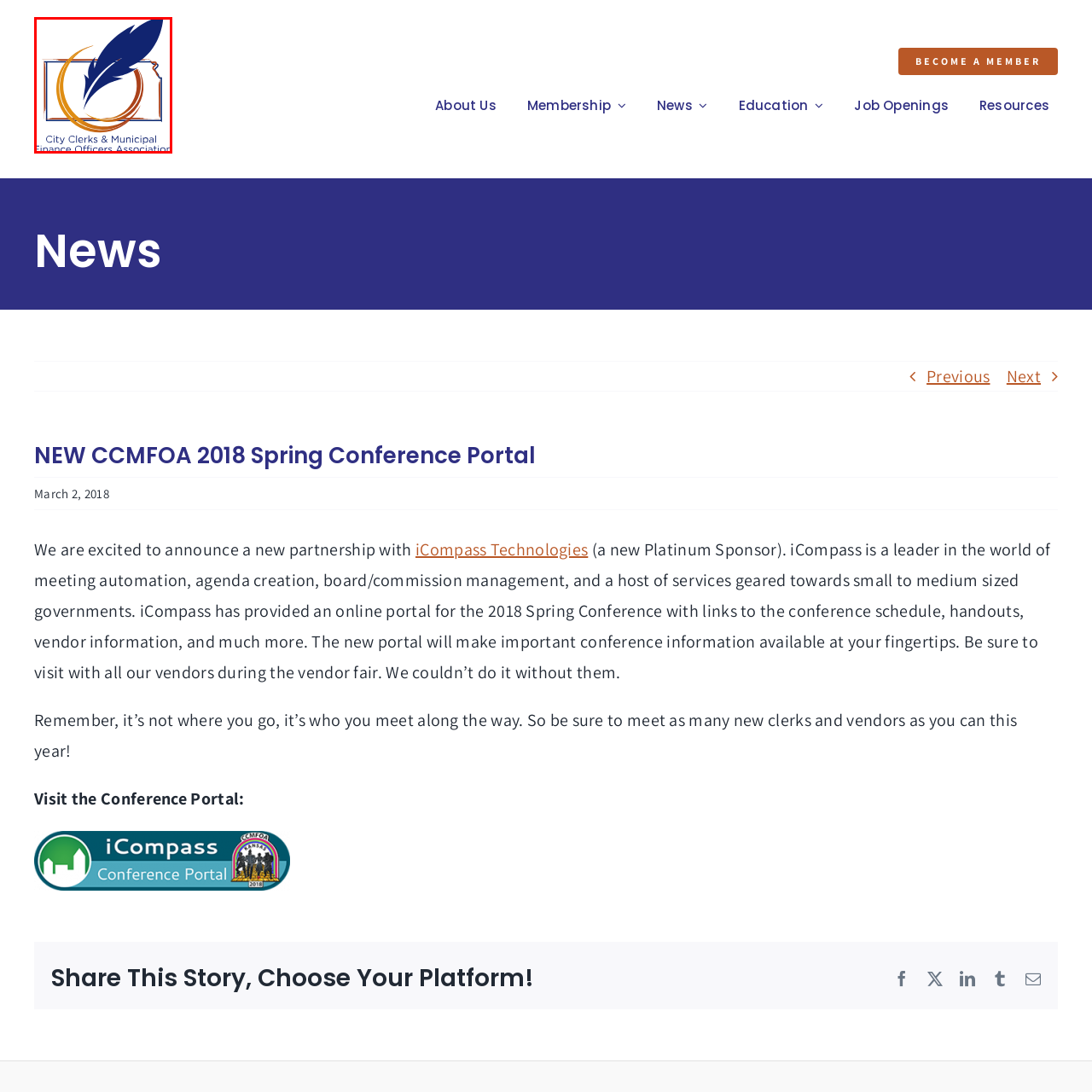What is the focus of the City Clerks and Municipal Finance Officers Association?
Assess the image contained within the red bounding box and give a detailed answer based on the visual elements present in the image.

The caption states that the organization focuses on enhancing the collaboration and support among city clerks and finance officers, promoting effective governance and public service.